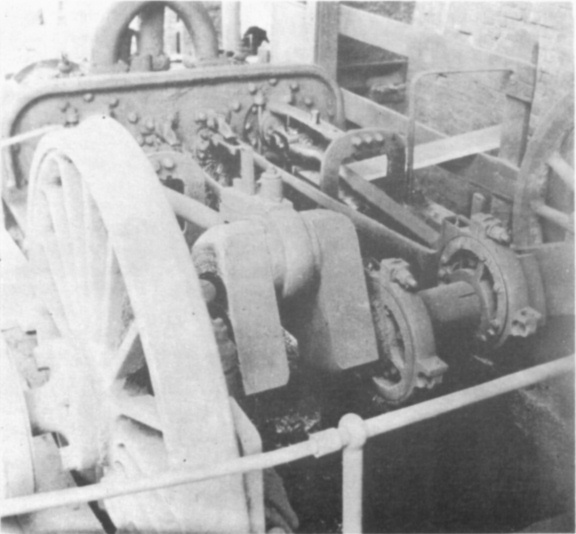Paint a vivid picture of the image with your description.

The image depicts the intricate inner workings of the NELSON steam engine, specifically showcasing its cast-iron components and mechanical assembly. Prominently featured is a large driving wheel, indicative of its historical engineering design. The focus on the coupling mechanisms and eccentrics highlights the complexity of its construction, meant for efficiently converting steam power into rotational motion. This particular locomotive played a significant role in operating the Old Factory, illustrating the blend of aesthetics and function characteristic of early industrial machinery. The photograph dates back to around 1921, capturing a moment from the latter years of the NELSON’s operational life.